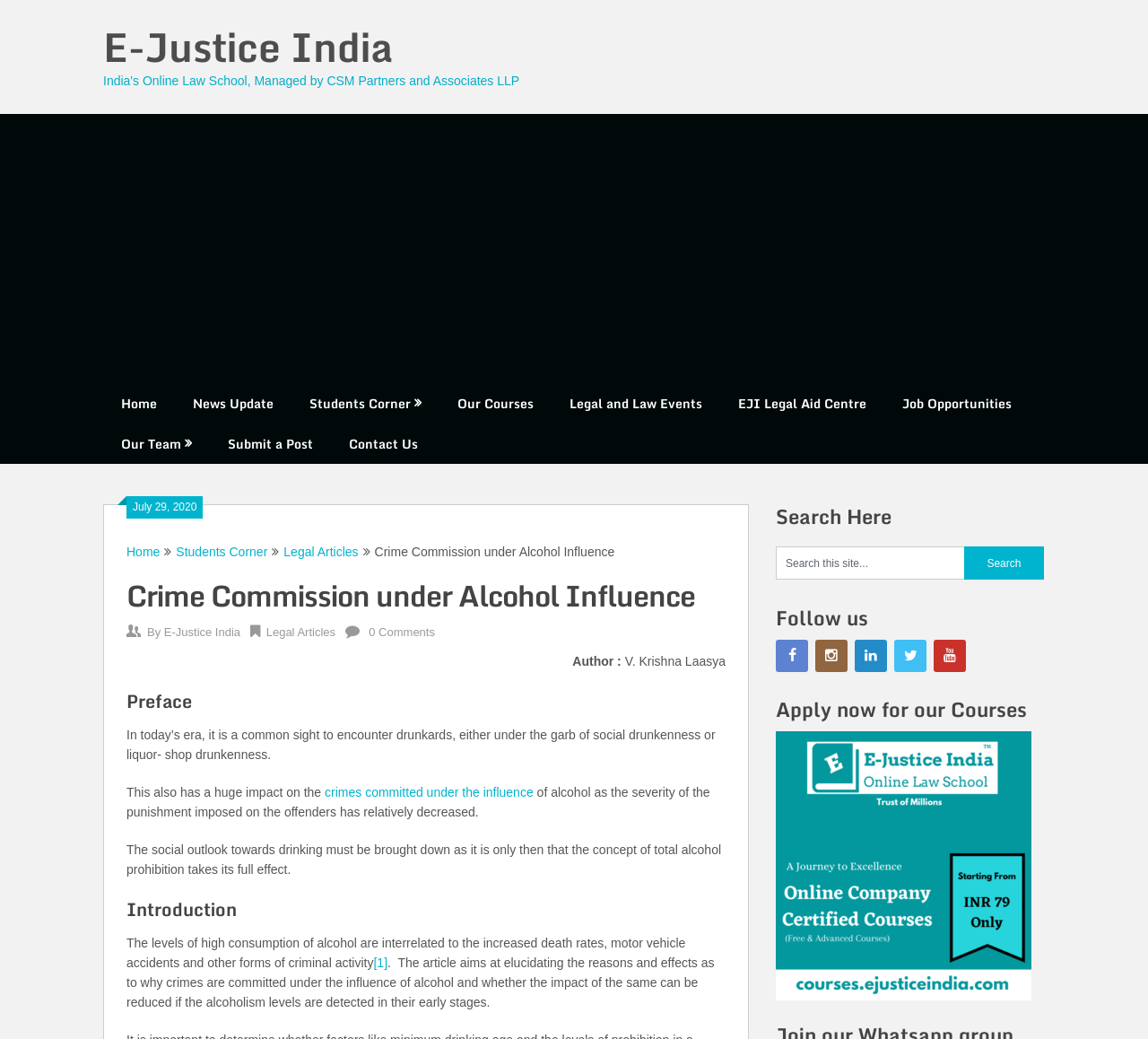Return the bounding box coordinates of the UI element that corresponds to this description: "crimes committed under the influence". The coordinates must be given as four float numbers in the range of 0 and 1, [left, top, right, bottom].

[0.28, 0.755, 0.468, 0.769]